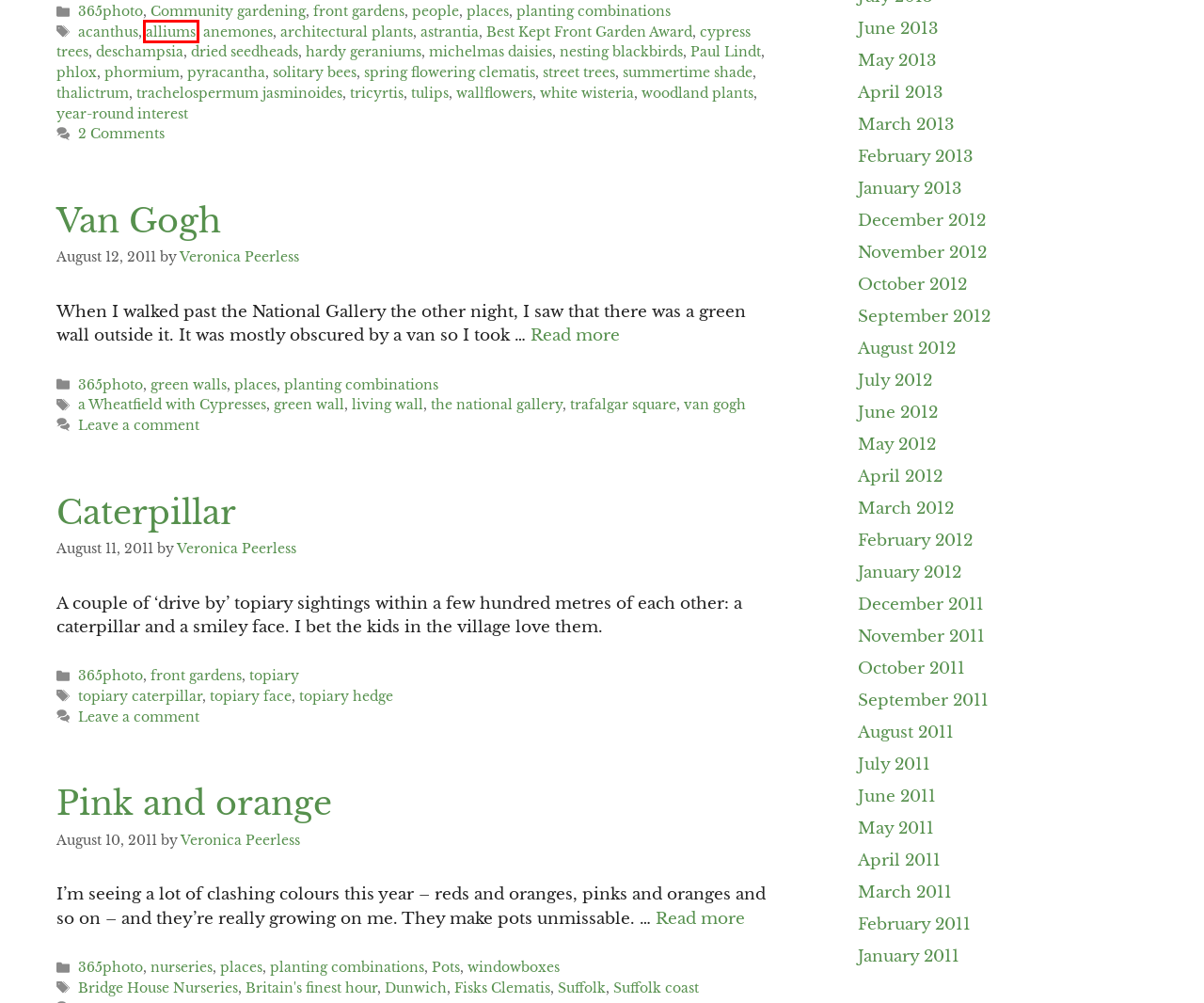Given a screenshot of a webpage with a red rectangle bounding box around a UI element, select the best matching webpage description for the new webpage that appears after clicking the highlighted element. The candidate descriptions are:
A. pyracantha – Veronica Peerless
B. alliums – Veronica Peerless
C. woodland plants – Veronica Peerless
D. solitary bees – Veronica Peerless
E. spring flowering clematis – Veronica Peerless
F. street trees – Veronica Peerless
G. November 2012 – Veronica Peerless
H. July 2012 – Veronica Peerless

B